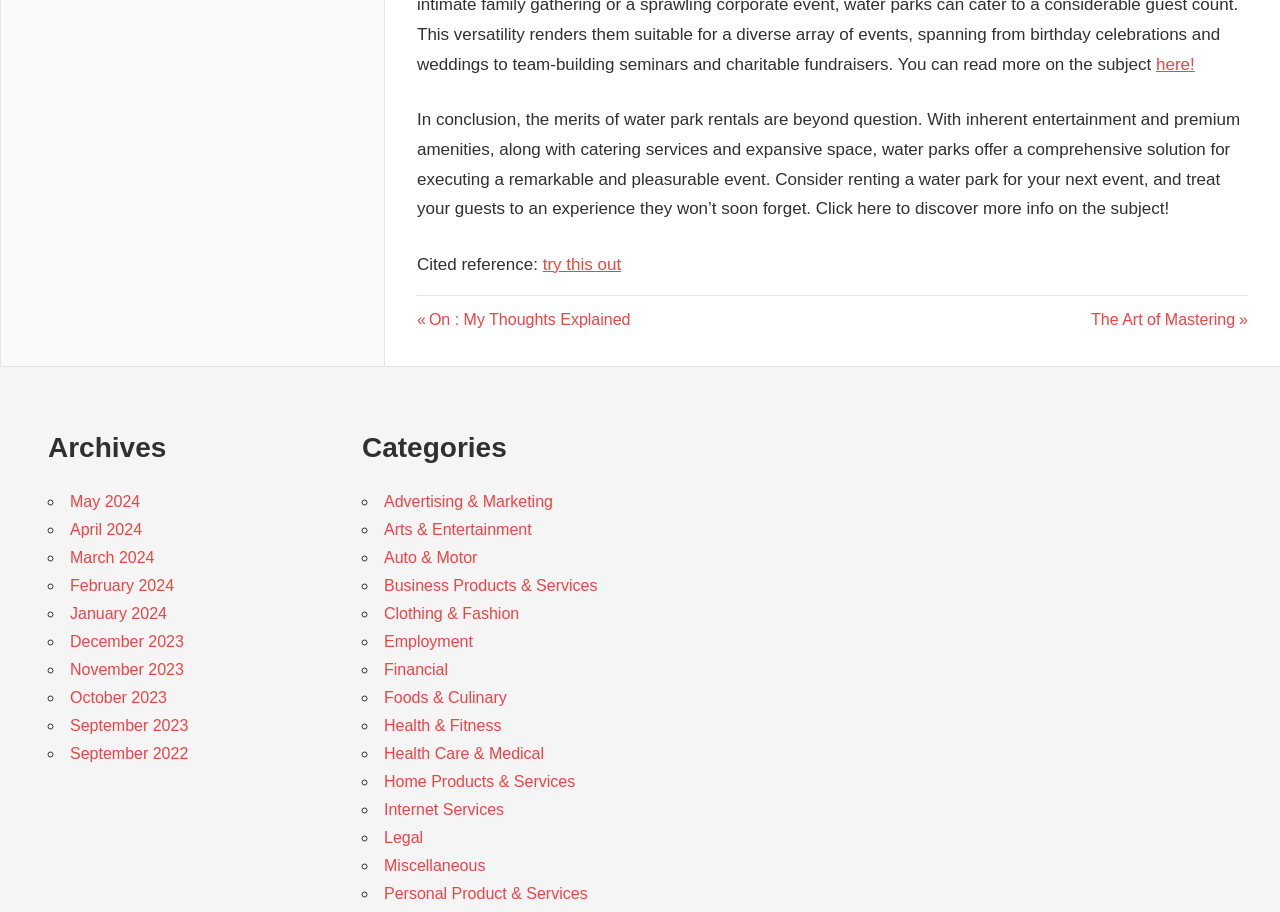What is the purpose of the 'Click here to discover more info on the subject!' link?
Please respond to the question with a detailed and thorough explanation.

The 'Click here to discover more info on the subject!' link is likely intended to provide additional information about water park rentals, as it is mentioned in the context of the merits of water park rentals.